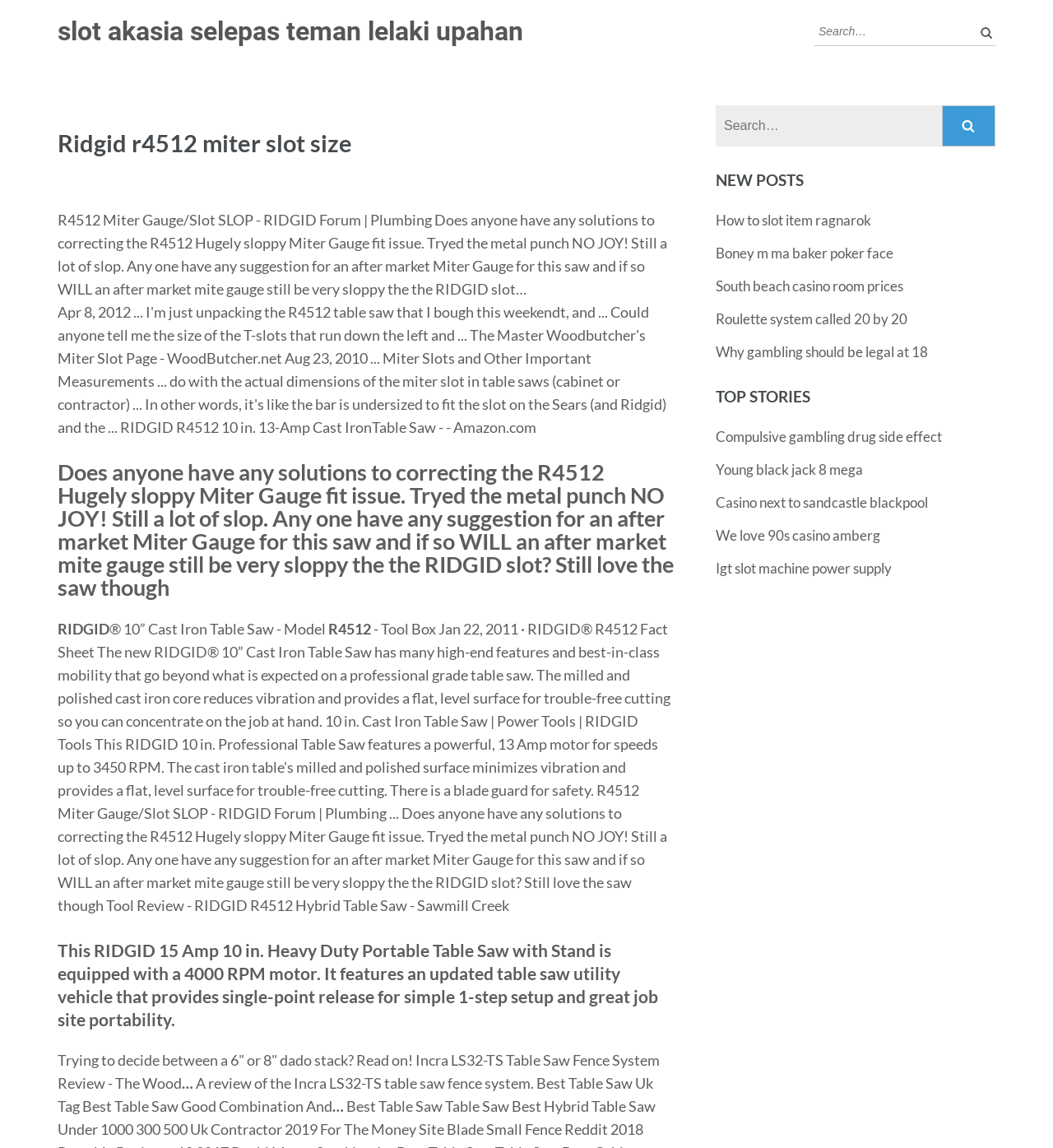Please find the main title text of this webpage.

Ridgid r4512 miter slot size